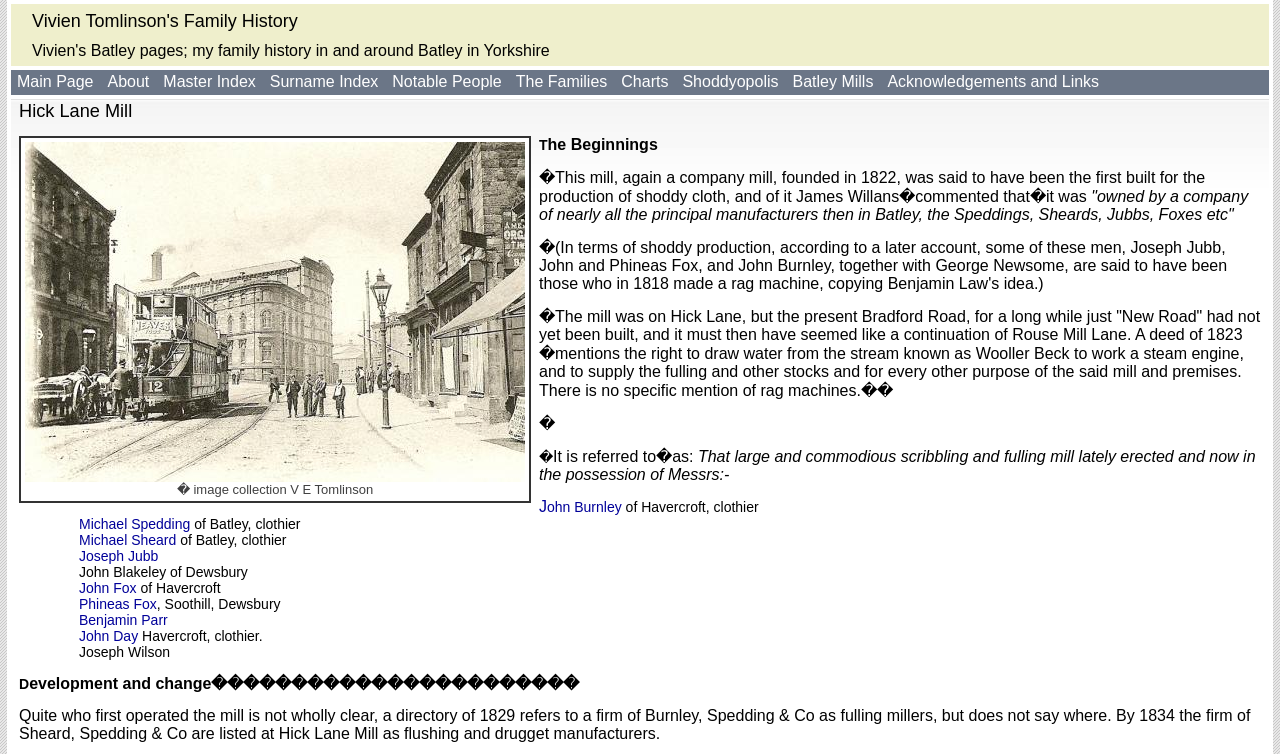Who founded the Hick Lane Mill in 1822?
Please provide a comprehensive answer based on the details in the screenshot.

The question asks for the founder of the Hick Lane Mill in 1822. By reading the text on the webpage, we can see that the mill was founded by a company of nearly all the principal manufacturers then in Batley, including the Speddings, Sheards, Jubbs, Foxes, etc.